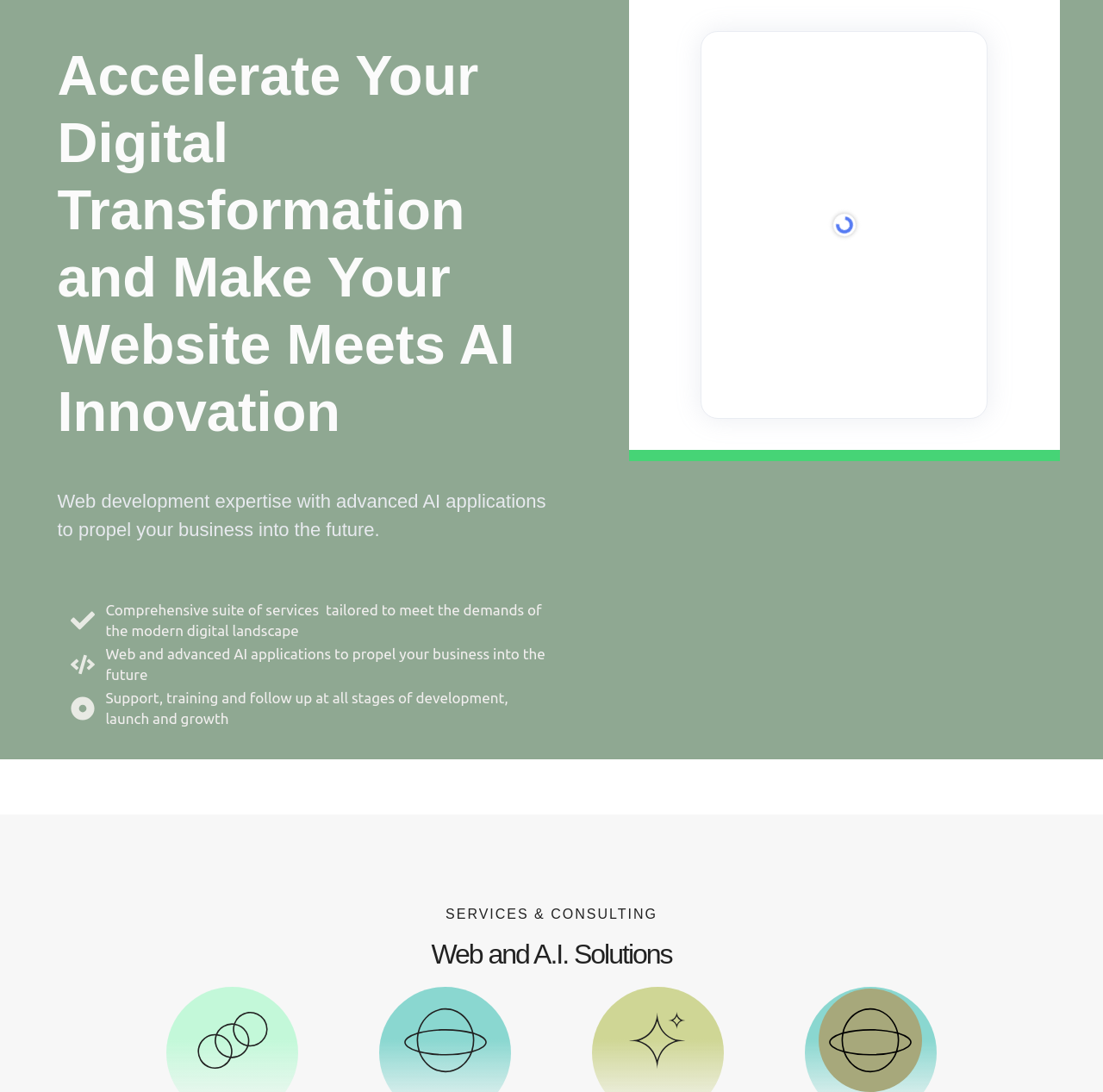Give a concise answer using one word or a phrase to the following question:
What is the scope of the services offered?

Comprehensive